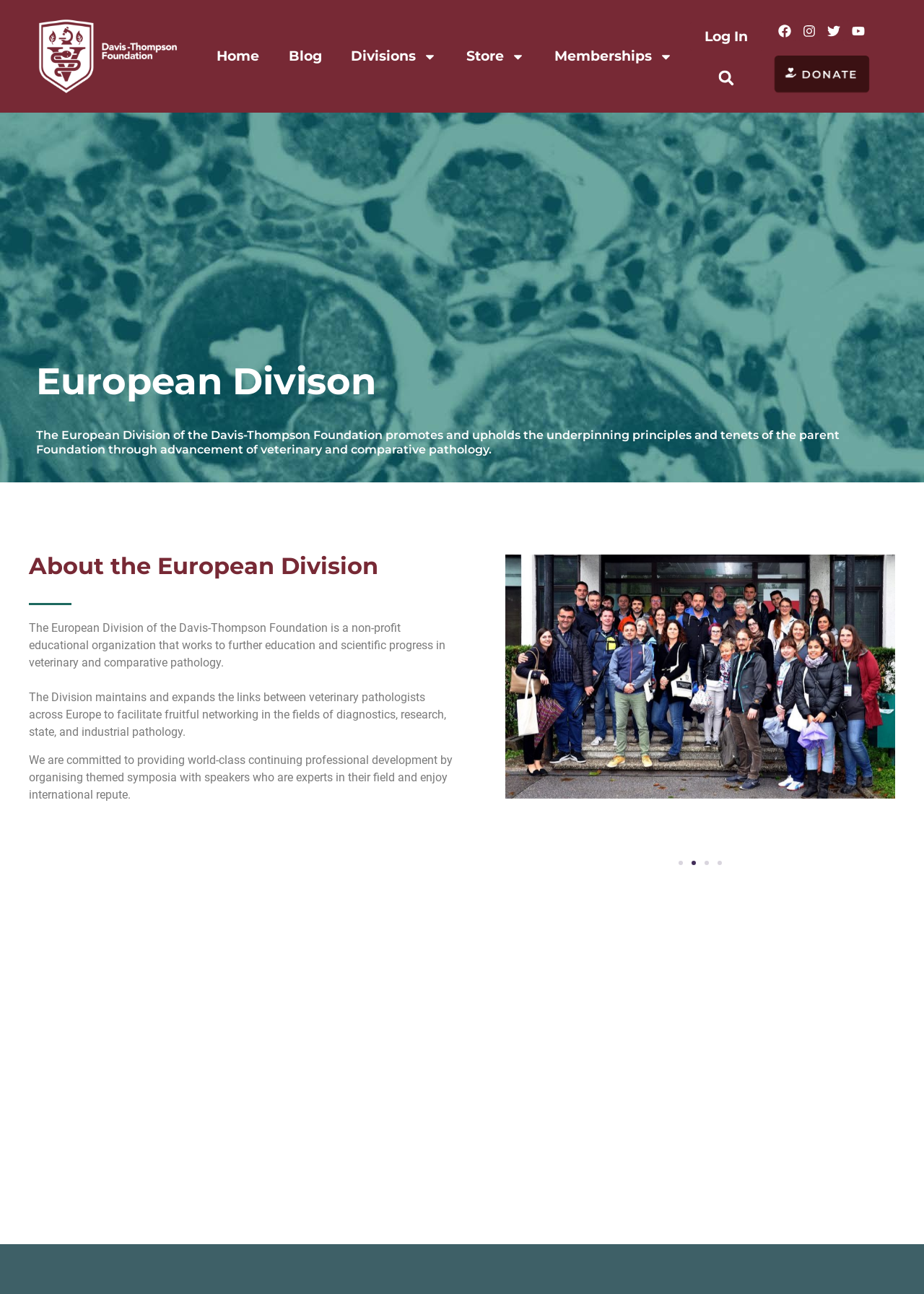From the details in the image, provide a thorough response to the question: How many slides are in the carousel?

The number of slides in the carousel can be found by counting the generic elements 'Go to slide 1', 'Go to slide 2', 'Go to slide 3', and 'Go to slide 4' which indicate that there are 4 slides in total.